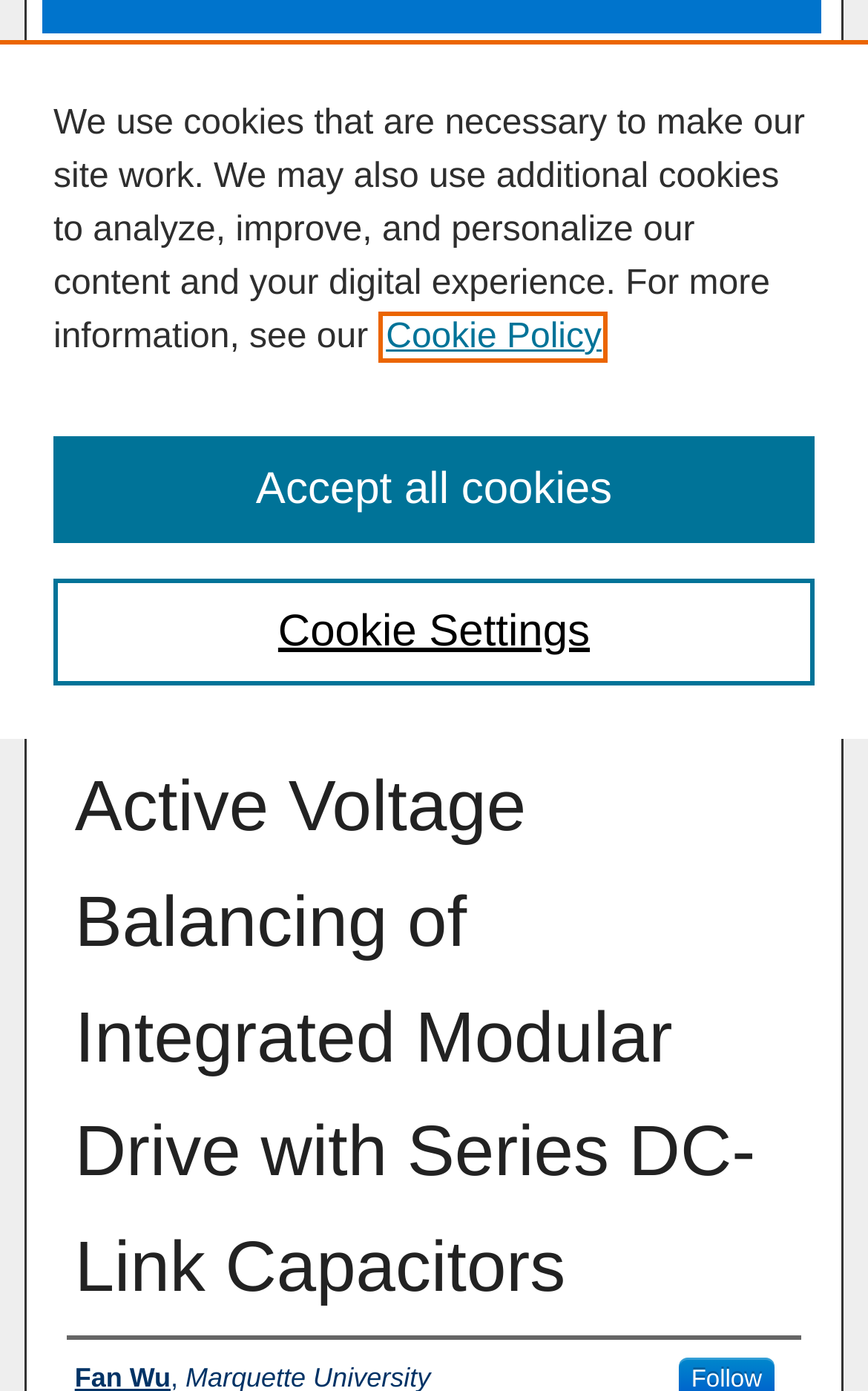Provide the bounding box coordinates in the format (top-left x, top-left y, bottom-right x, bottom-right y). All values are floating point numbers between 0 and 1. Determine the bounding box coordinate of the UI element described as: electrical and computer engineering faculty

[0.093, 0.162, 0.89, 0.223]